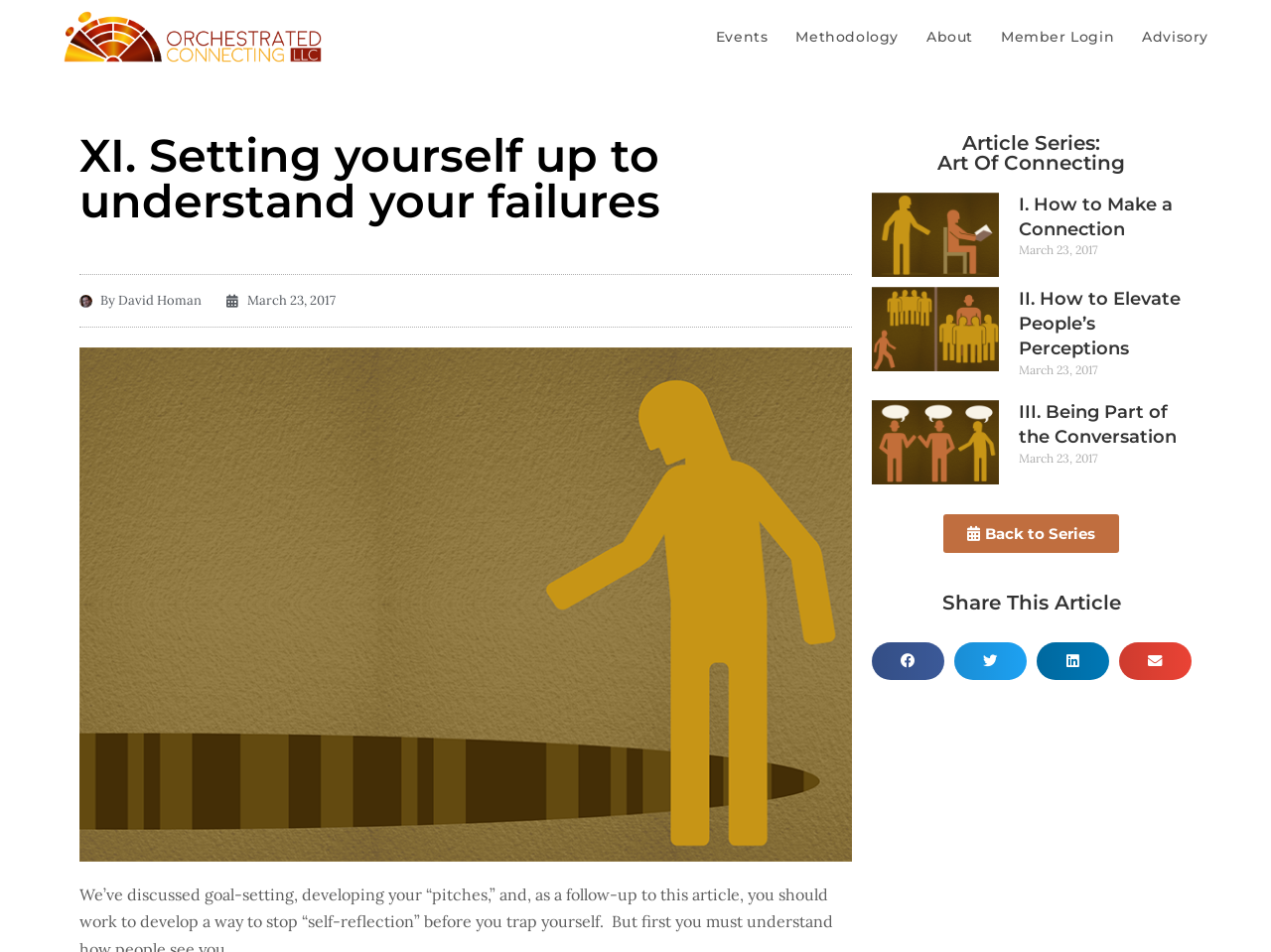Specify the bounding box coordinates of the area to click in order to follow the given instruction: "Go to the 'Methodology' page."

[0.615, 0.0, 0.718, 0.077]